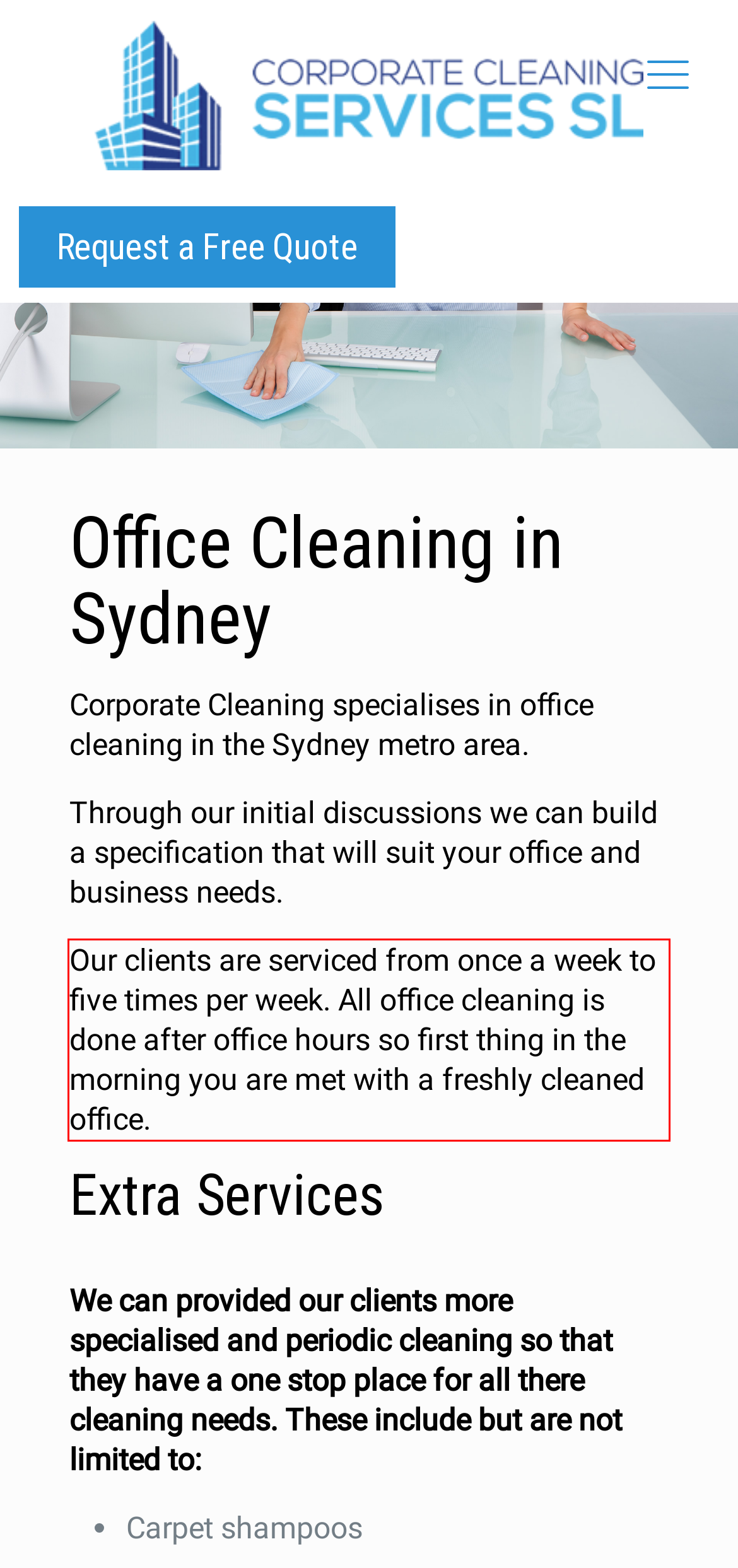View the screenshot of the webpage and identify the UI element surrounded by a red bounding box. Extract the text contained within this red bounding box.

Our clients are serviced from once a week to five times per week. All office cleaning is done after office hours so first thing in the morning you are met with a freshly cleaned office.